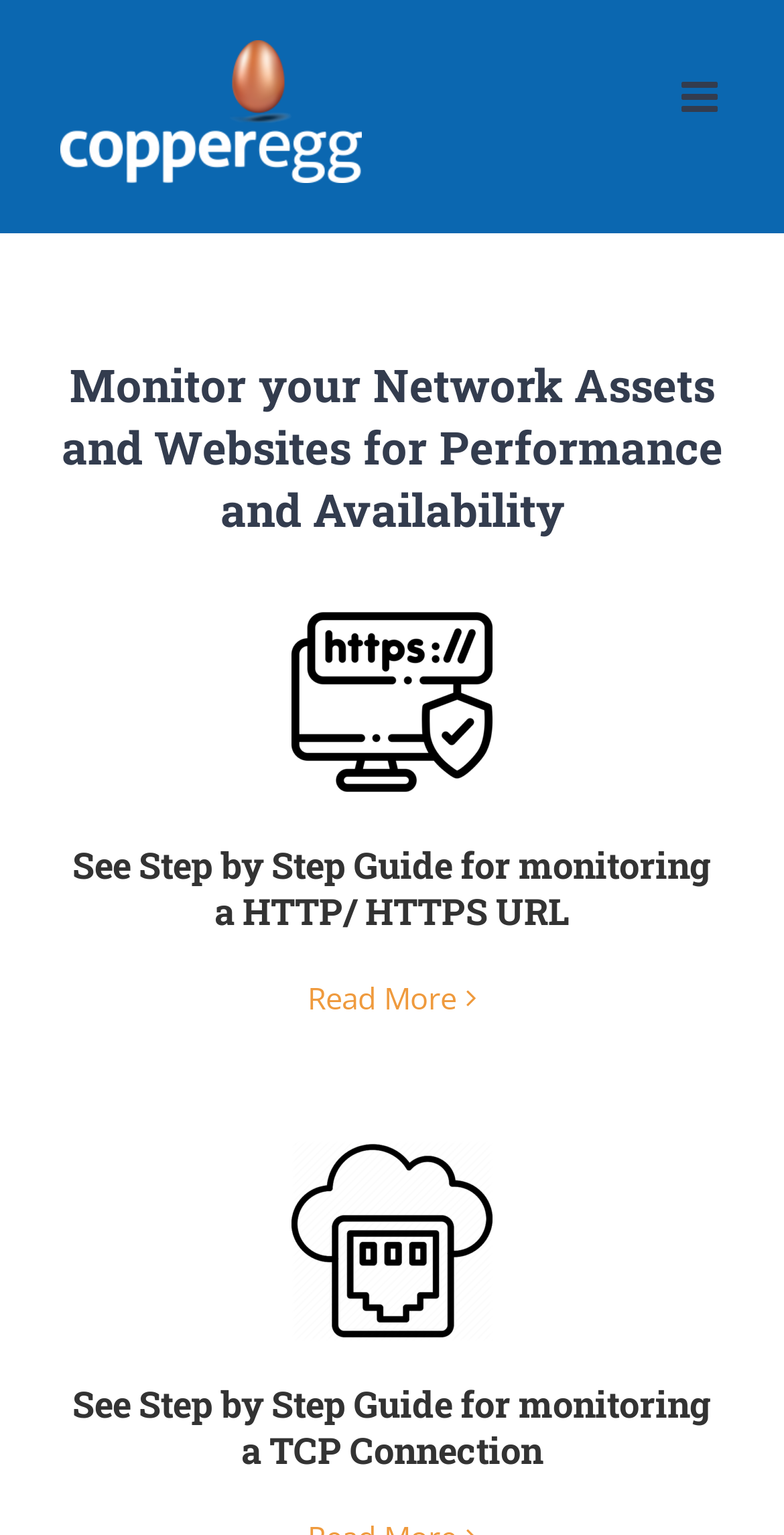What type of connection can be monitored?
Please provide a comprehensive answer to the question based on the webpage screenshot.

One of the step-by-step guides on the webpage is for monitoring a TCP Connection, which suggests that CopperEgg can be used to monitor this type of connection. This is in addition to monitoring HTTP/HTTPS URLs, which is mentioned in another step-by-step guide.